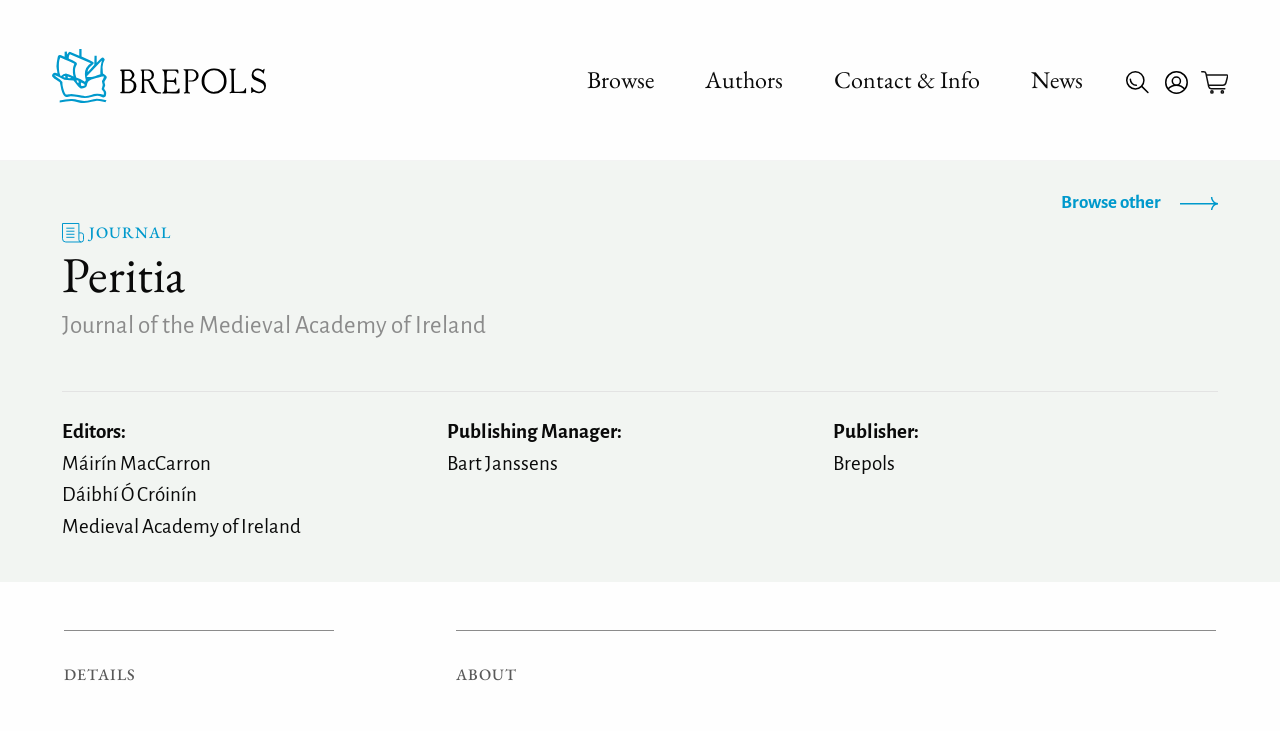Determine the bounding box coordinates of the section to be clicked to follow the instruction: "Contact the publishing manager". The coordinates should be given as four float numbers between 0 and 1, formatted as [left, top, right, bottom].

[0.349, 0.619, 0.436, 0.648]